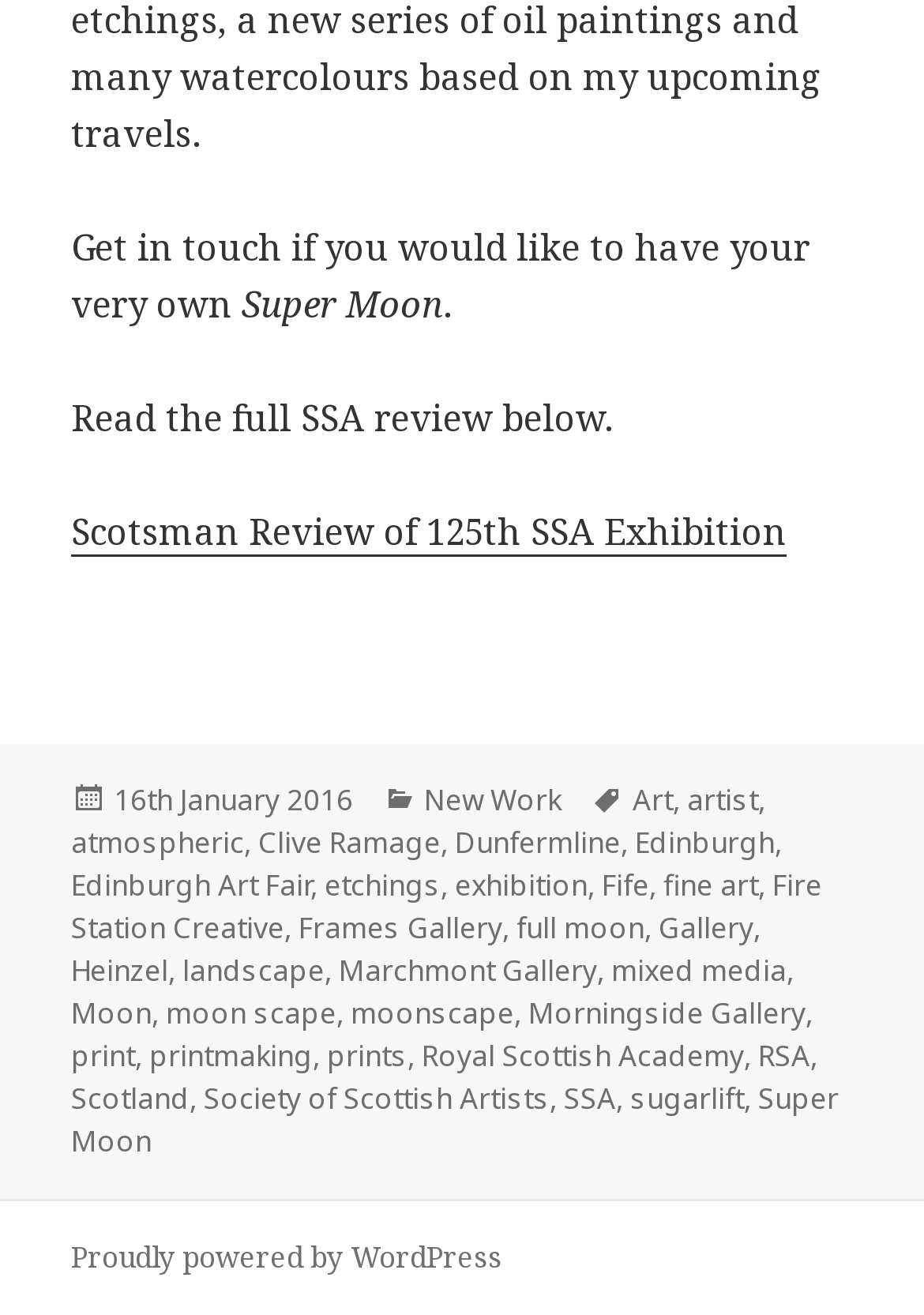Answer the question briefly using a single word or phrase: 
What is the date of the post?

16th January 2016